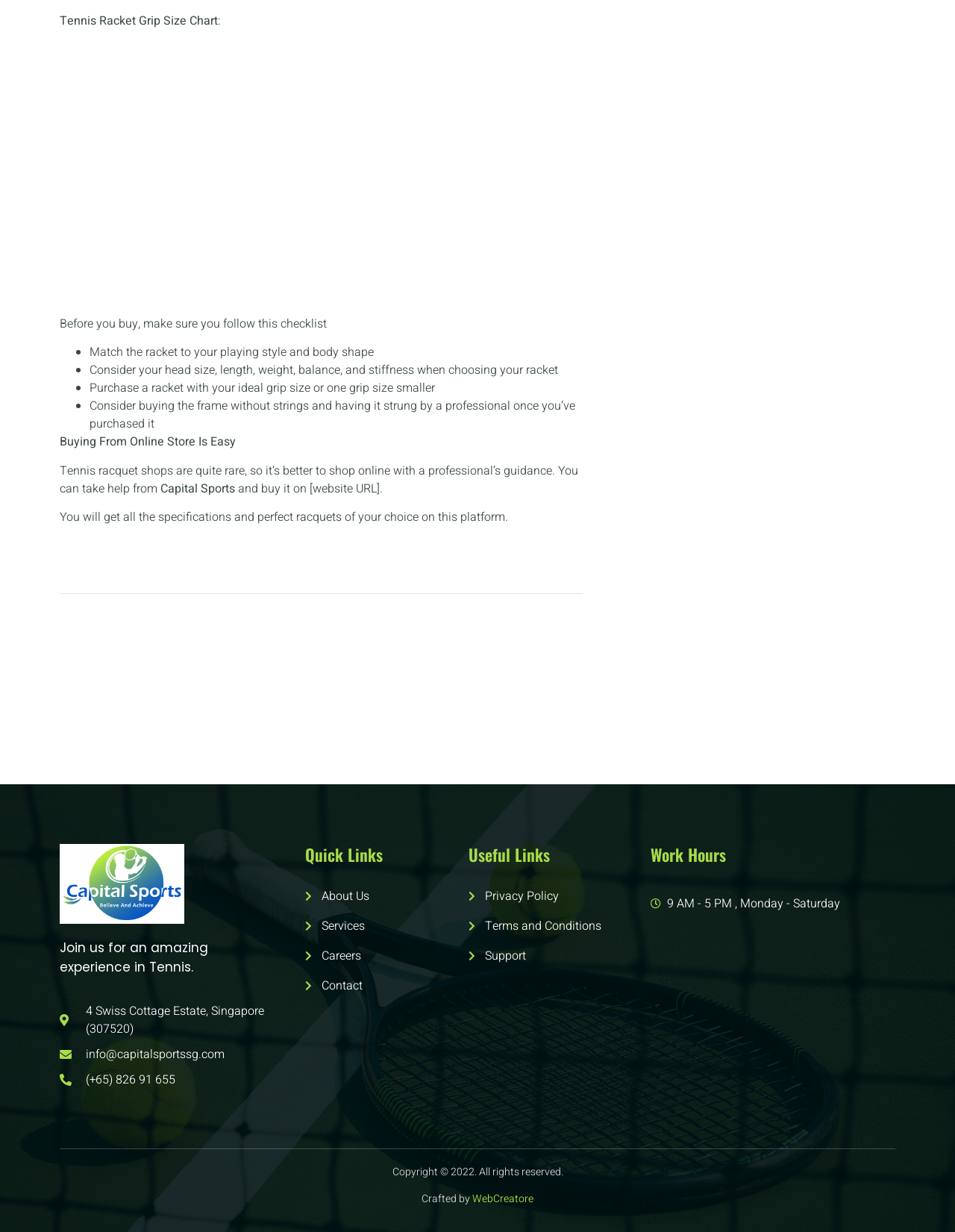Using the information from the screenshot, answer the following question thoroughly:
Where is Capital Sports located?

The webpage mentions the address of Capital Sports as 4 Swiss Cottage Estate, Singapore (307520), indicating that the company is located in Singapore.